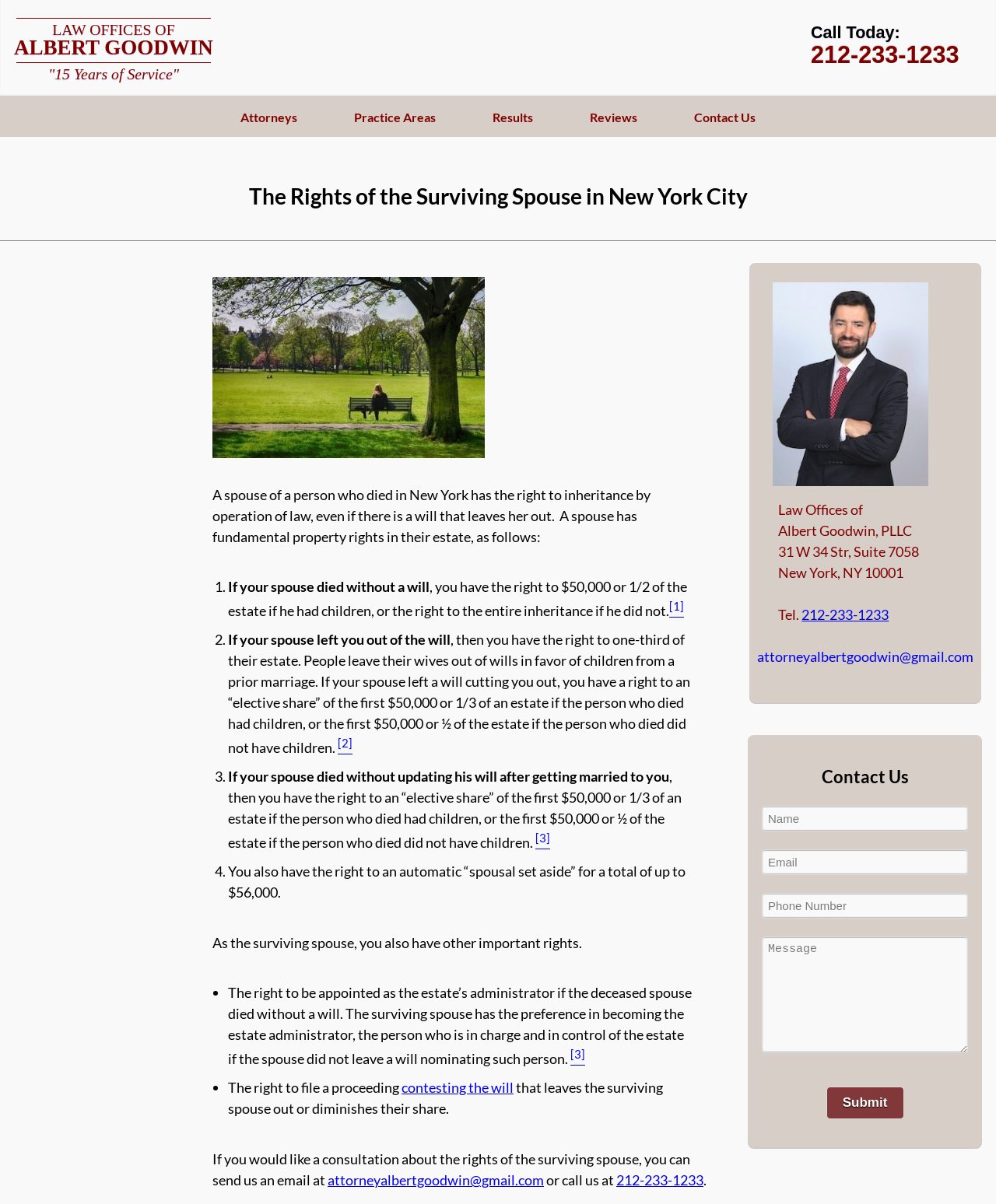Respond to the following query with just one word or a short phrase: 
What is the phone number to contact the Law Offices of Albert Goodwin?

212-233-1233